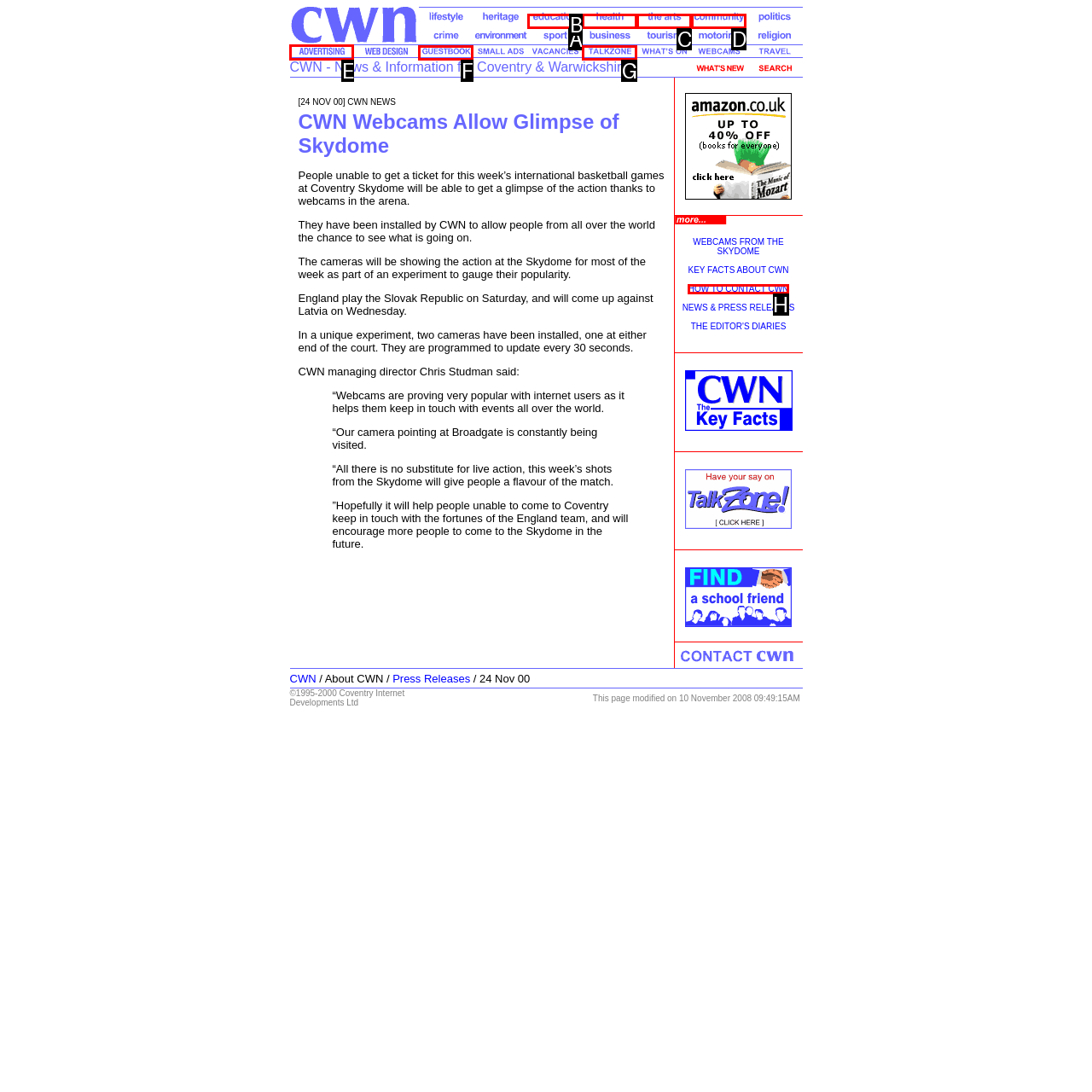Identify the letter of the UI element you should interact with to perform the task: Click on the author's photo
Reply with the appropriate letter of the option.

None